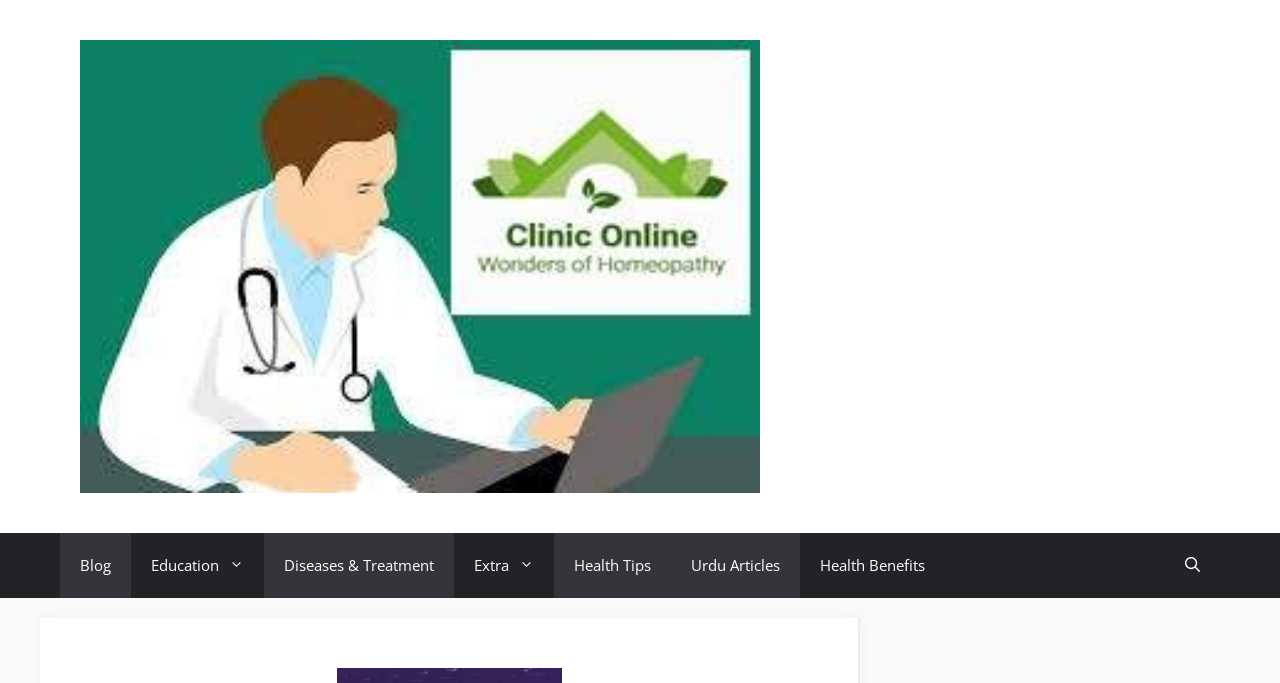Extract the bounding box coordinates for the described element: "Urdu Articles". The coordinates should be represented as four float numbers between 0 and 1: [left, top, right, bottom].

[0.524, 0.78, 0.625, 0.875]